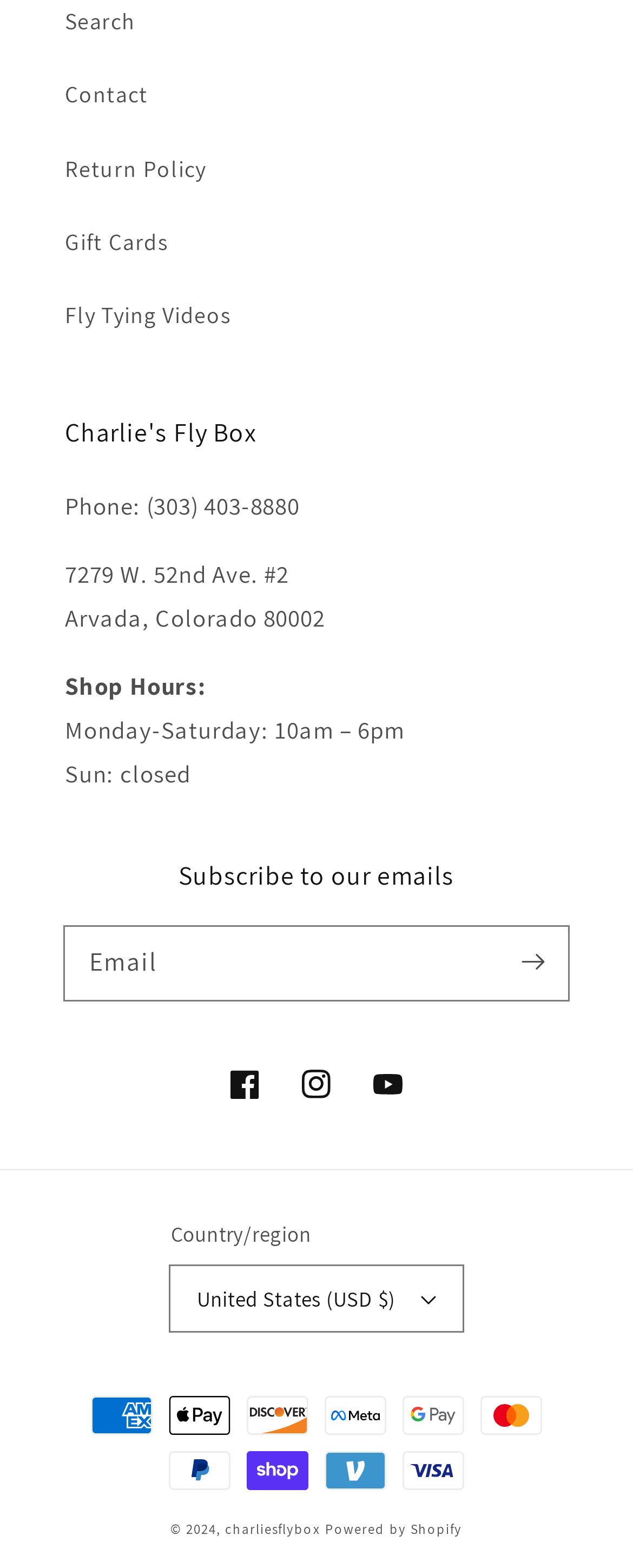What is the country/region selected by default?
Could you answer the question in a detailed manner, providing as much information as possible?

I found the default country/region by looking at the button element with the text 'United States (USD $)' and the attribute 'expanded: False', which suggests that it is the default selection.